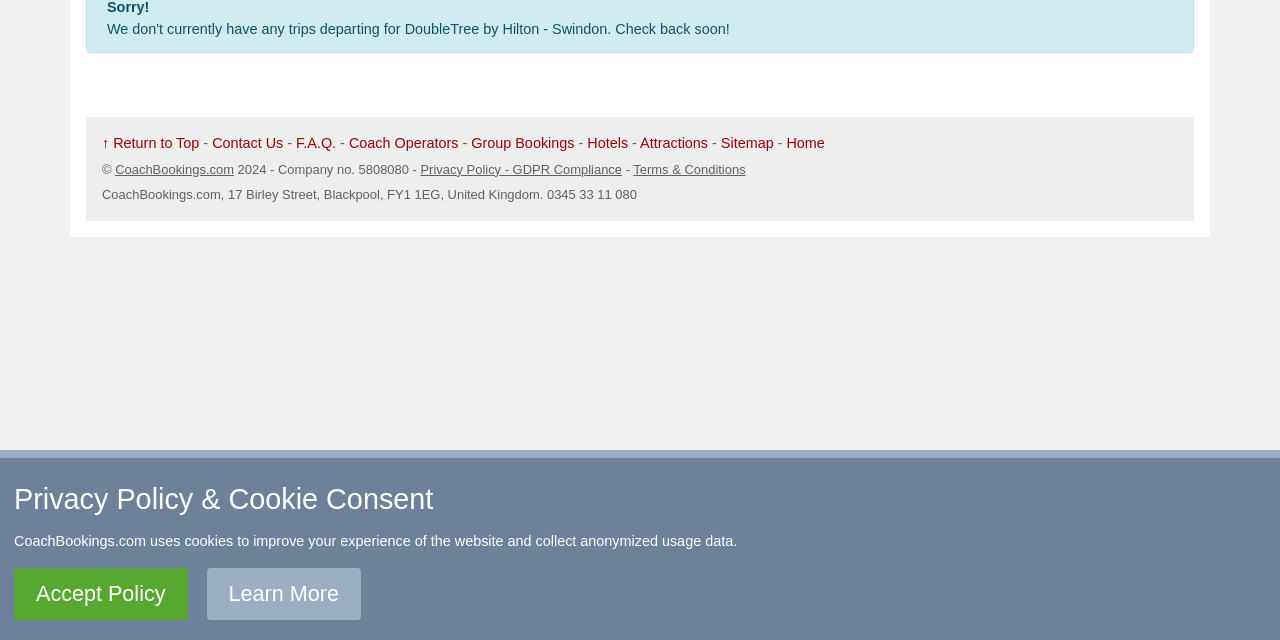Using the element description: "↑ Return to Top", determine the bounding box coordinates for the specified UI element. The coordinates should be four float numbers between 0 and 1, [left, top, right, bottom].

[0.08, 0.212, 0.156, 0.237]